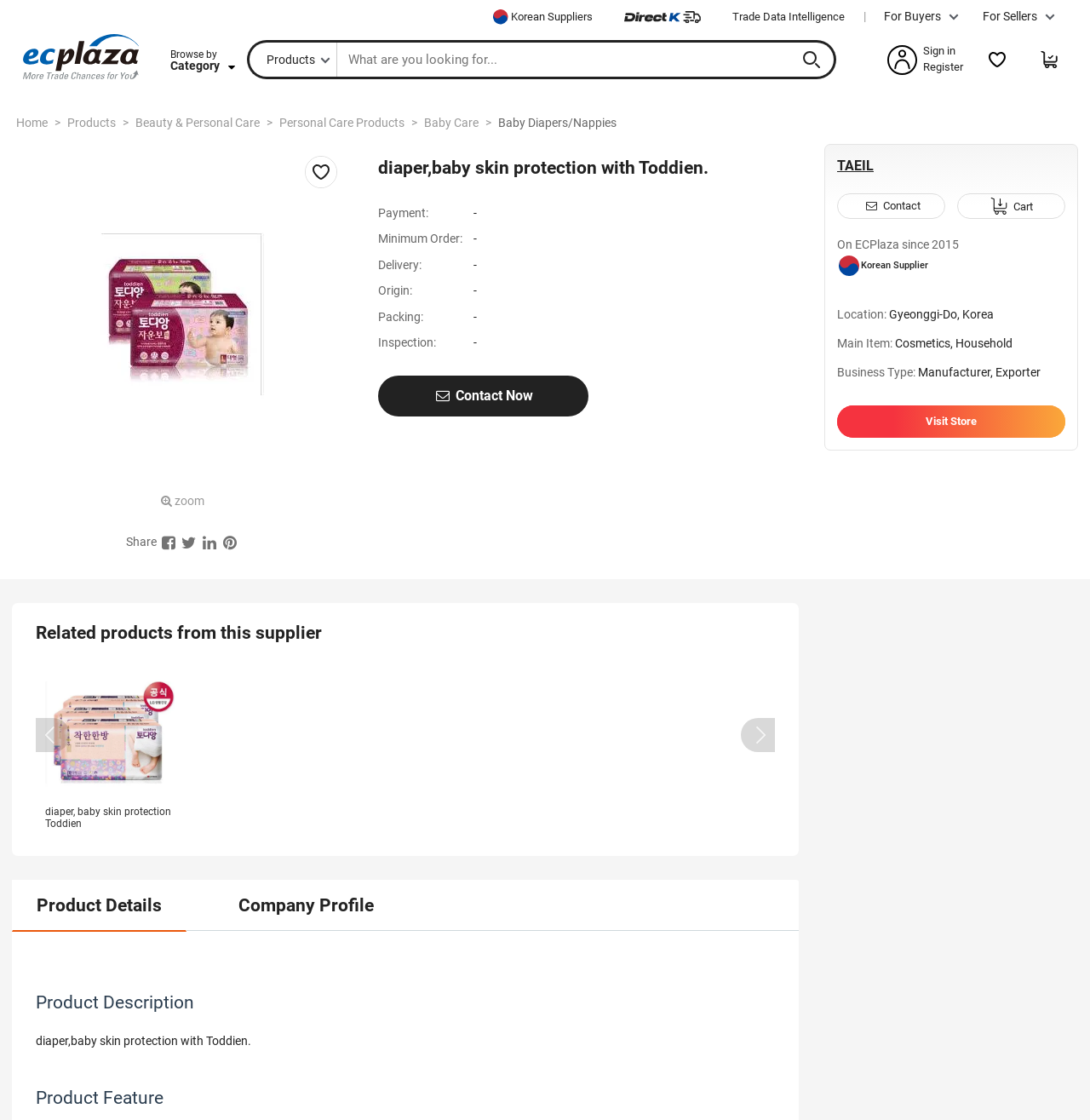What is the minimum order?
Based on the image, answer the question with a single word or brief phrase.

-